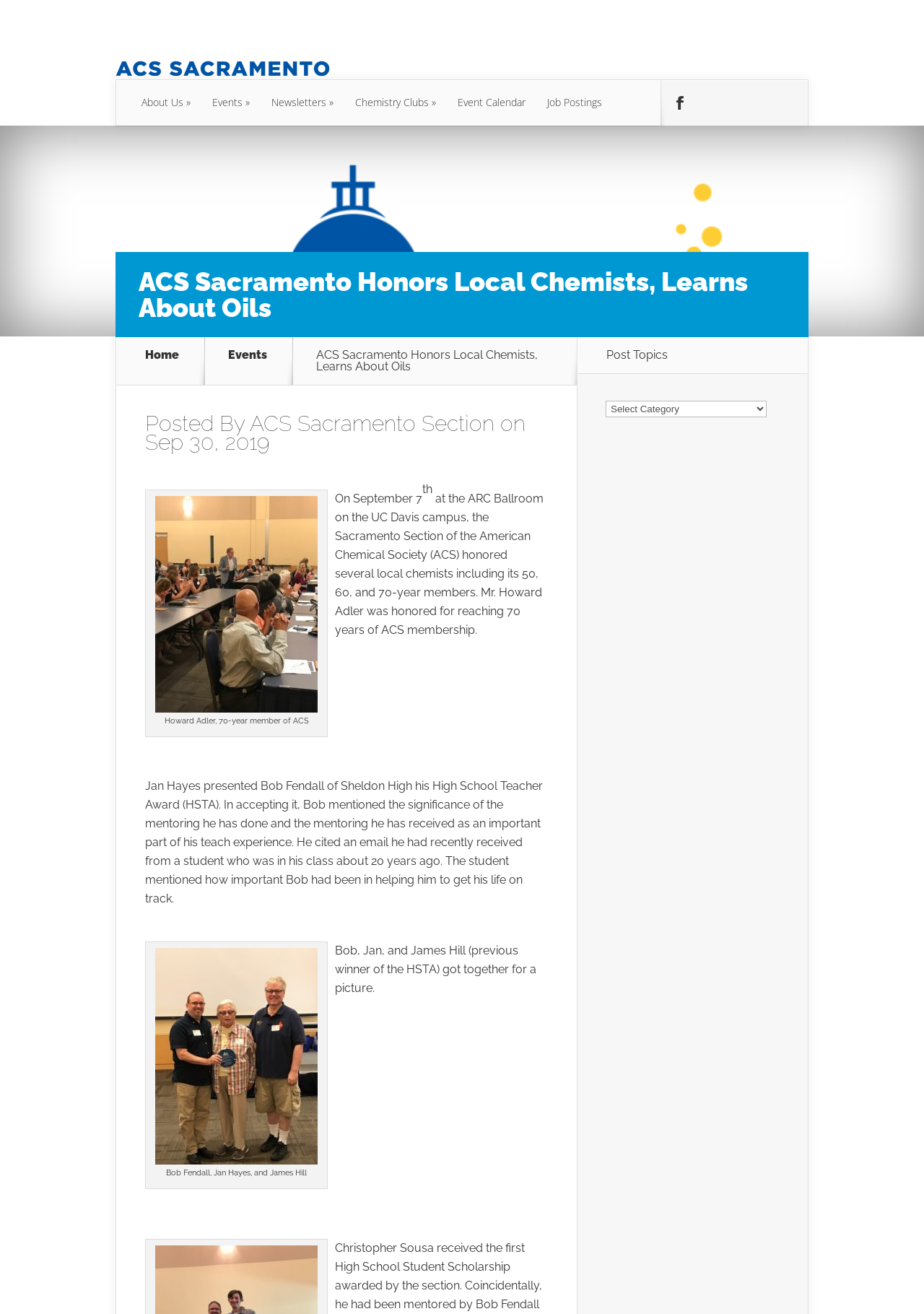Provide a single word or phrase answer to the question: 
What is the name of the event where local chemists were honored?

ACS Sacramento